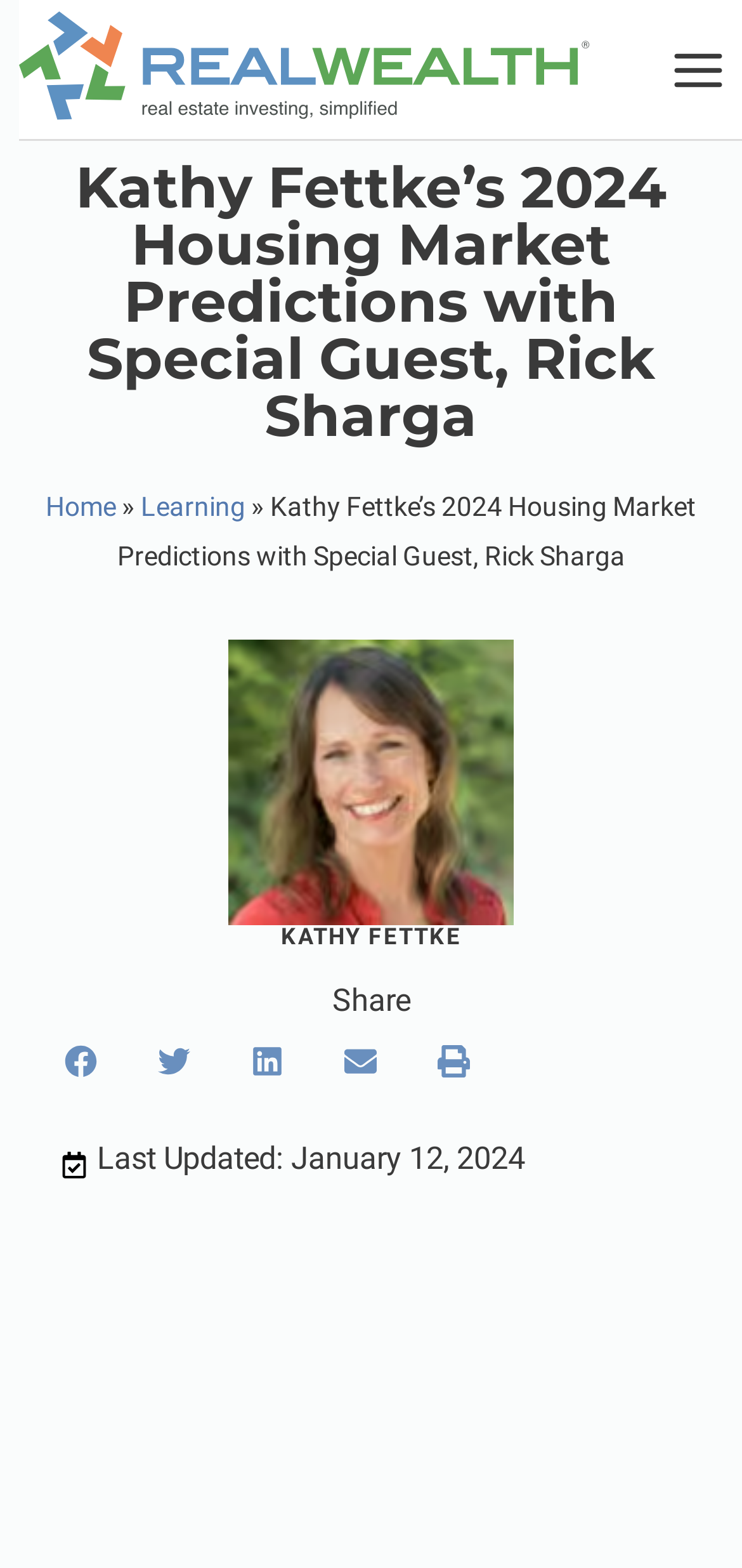Bounding box coordinates should be provided in the format (top-left x, top-left y, bottom-right x, bottom-right y) with all values between 0 and 1. Identify the bounding box for this UI element: Properties in Dubai South

None